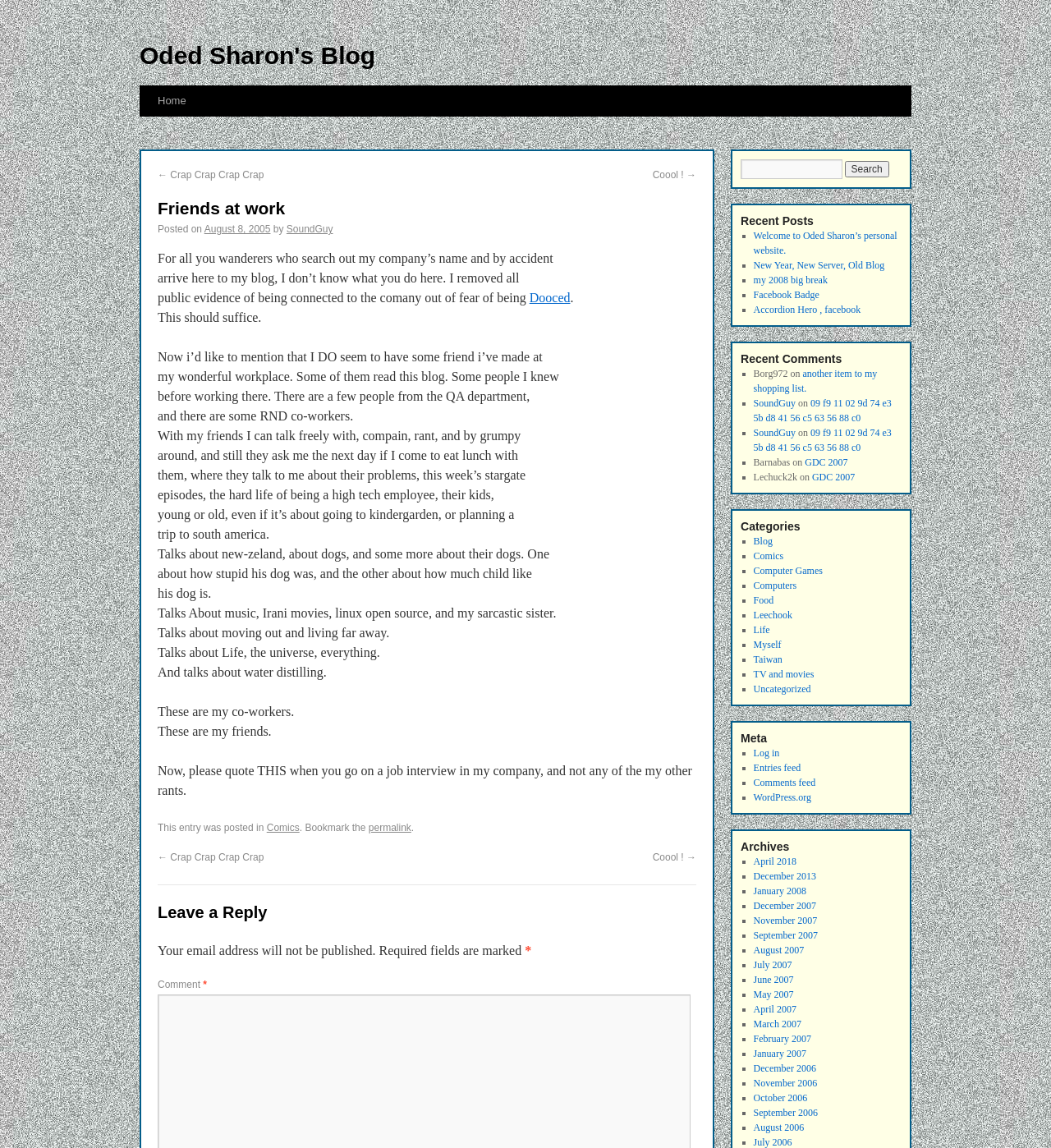Using the provided description Comics, find the bounding box coordinates for the UI element. Provide the coordinates in (top-left x, top-left y, bottom-right x, bottom-right y) format, ensuring all values are between 0 and 1.

[0.717, 0.479, 0.746, 0.489]